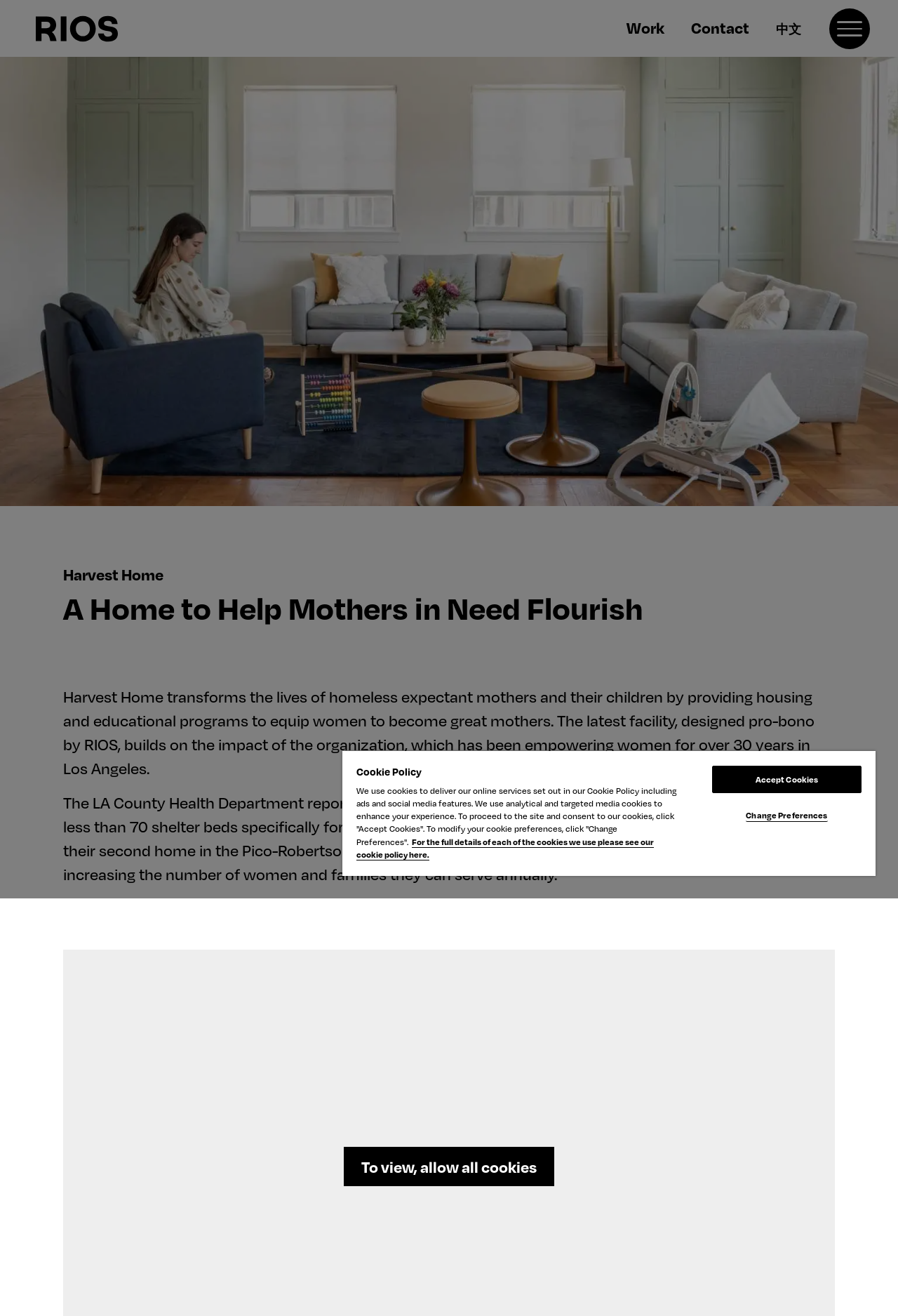Provide the bounding box coordinates of the HTML element this sentence describes: "Contact Us". The bounding box coordinates consist of four float numbers between 0 and 1, i.e., [left, top, right, bottom].

None